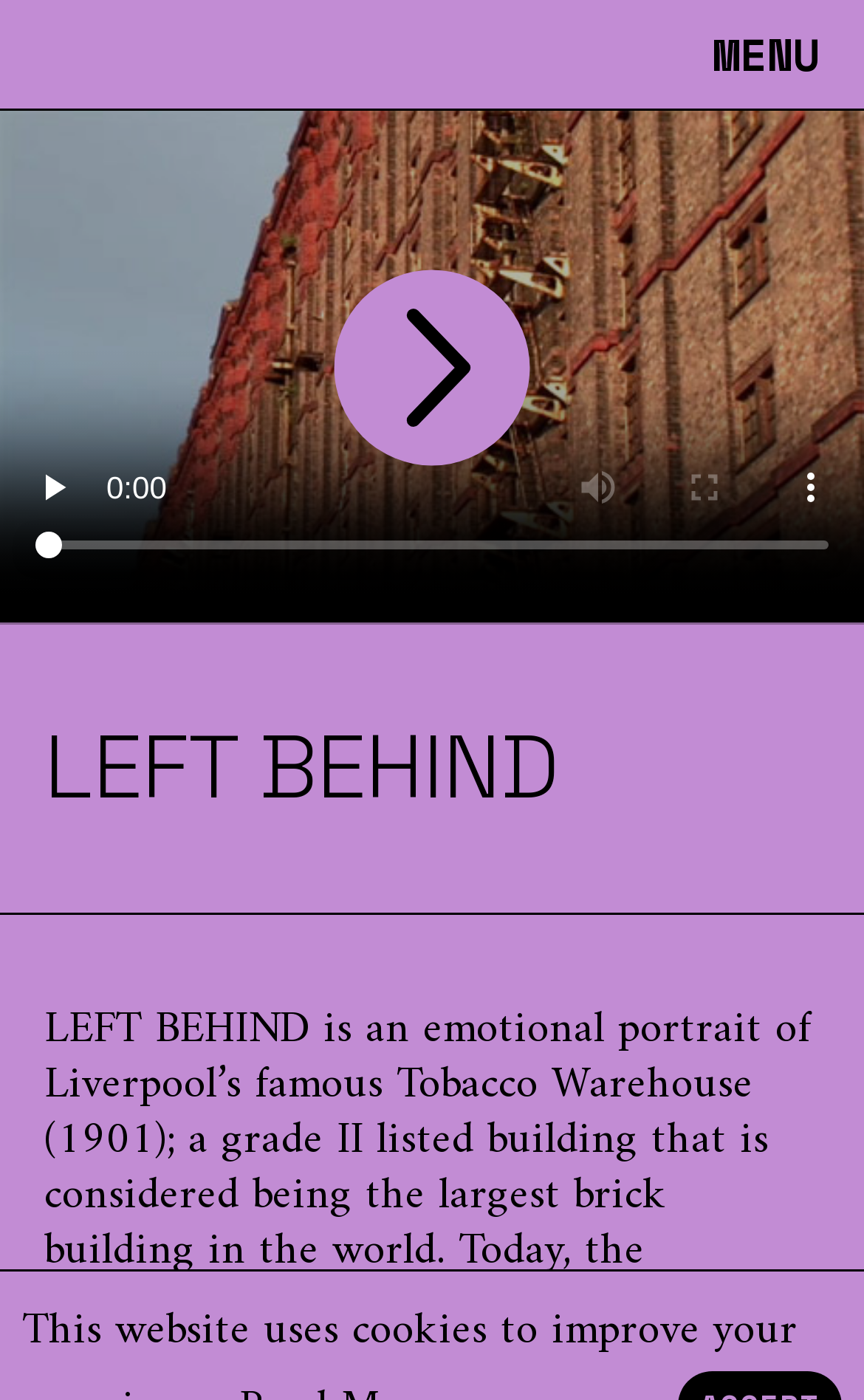Answer the question below in one word or phrase:
What is the text of the heading element on the page?

LEFT BEHIND